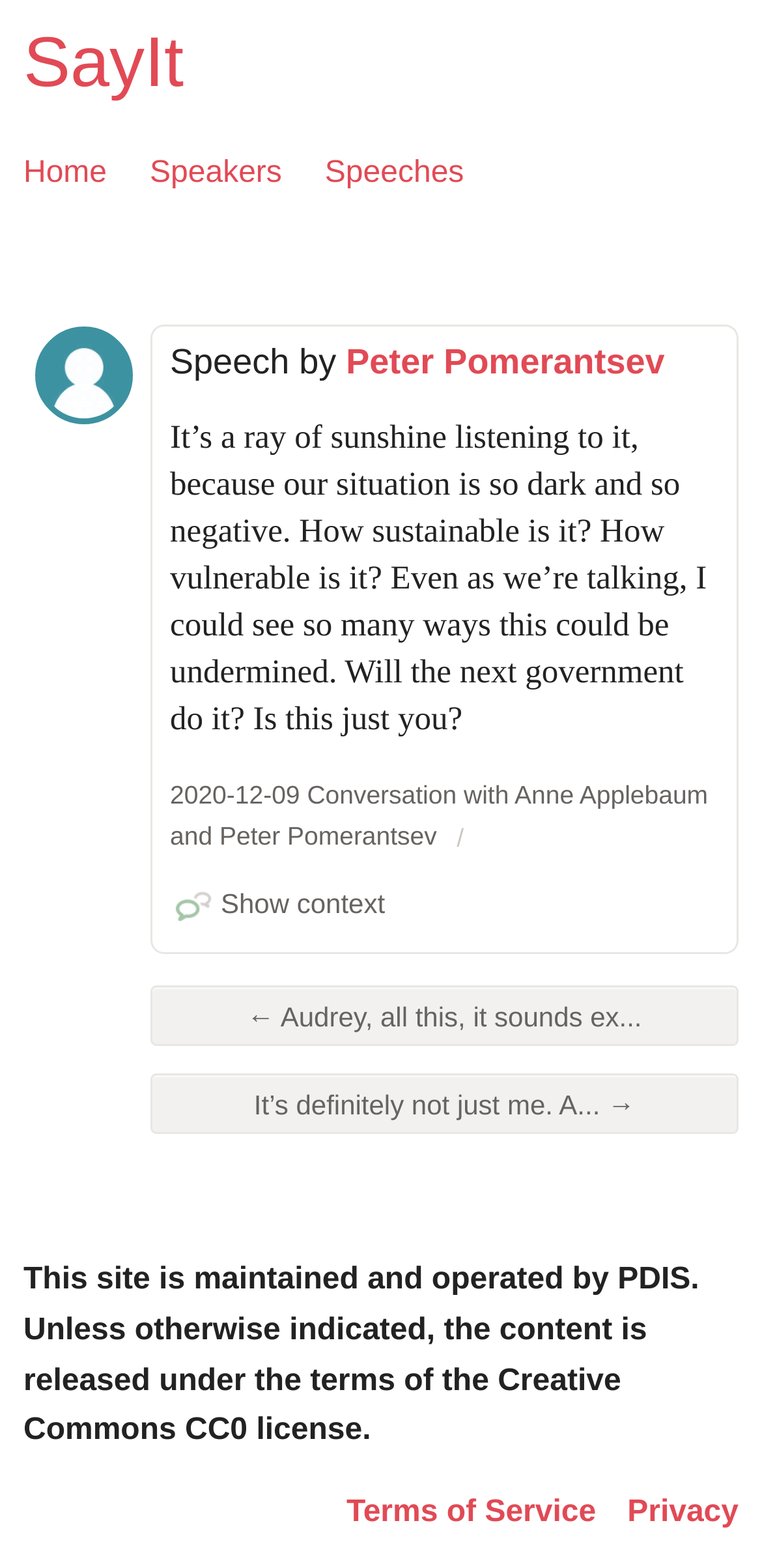From the screenshot, find the bounding box of the UI element matching this description: "name="q" placeholder="Search Term"". Supply the bounding box coordinates in the form [left, top, right, bottom], each a float between 0 and 1.

None